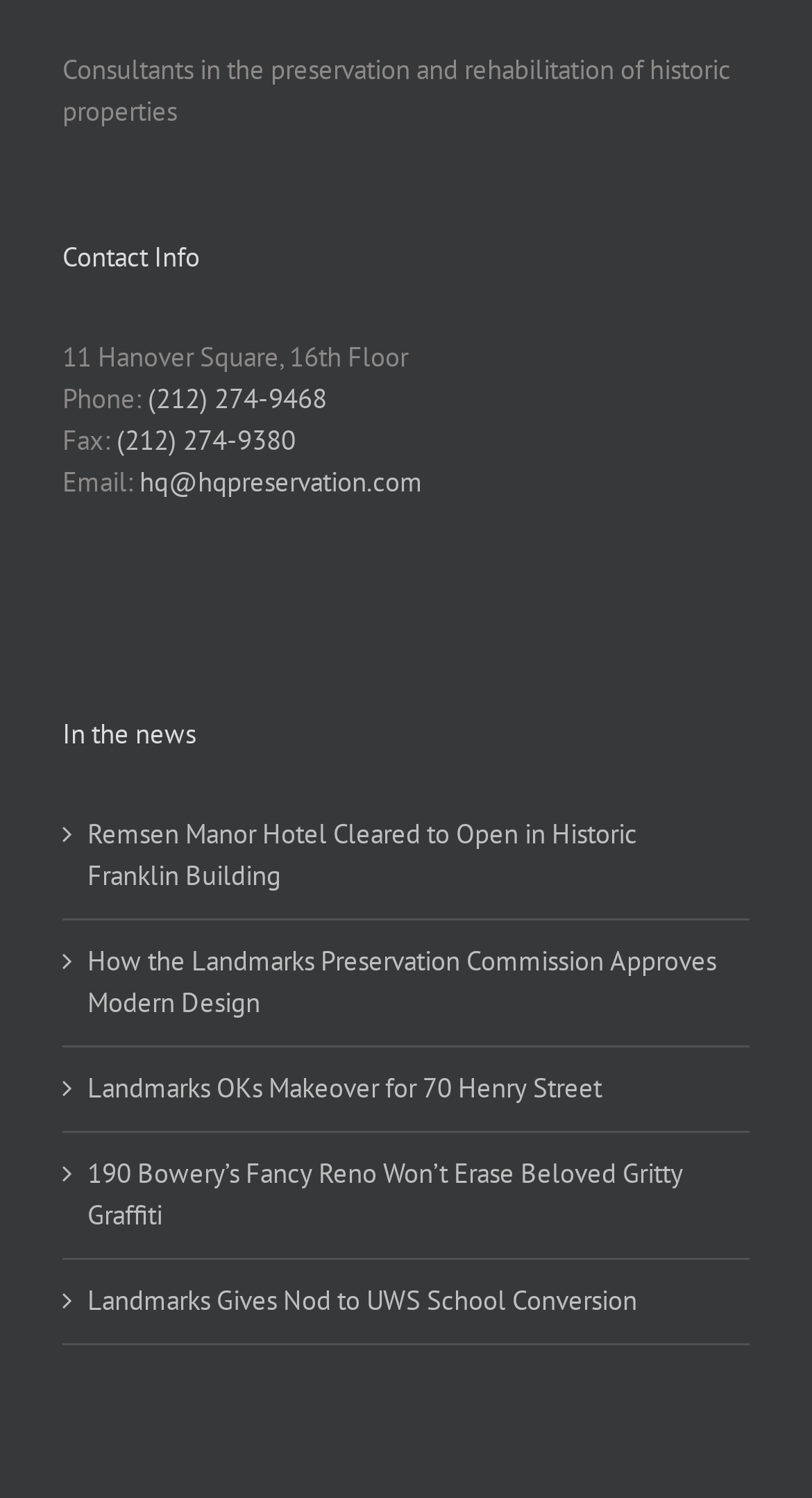Point out the bounding box coordinates of the section to click in order to follow this instruction: "Read news about Landmarks OKs Makeover".

[0.108, 0.628, 0.897, 0.684]